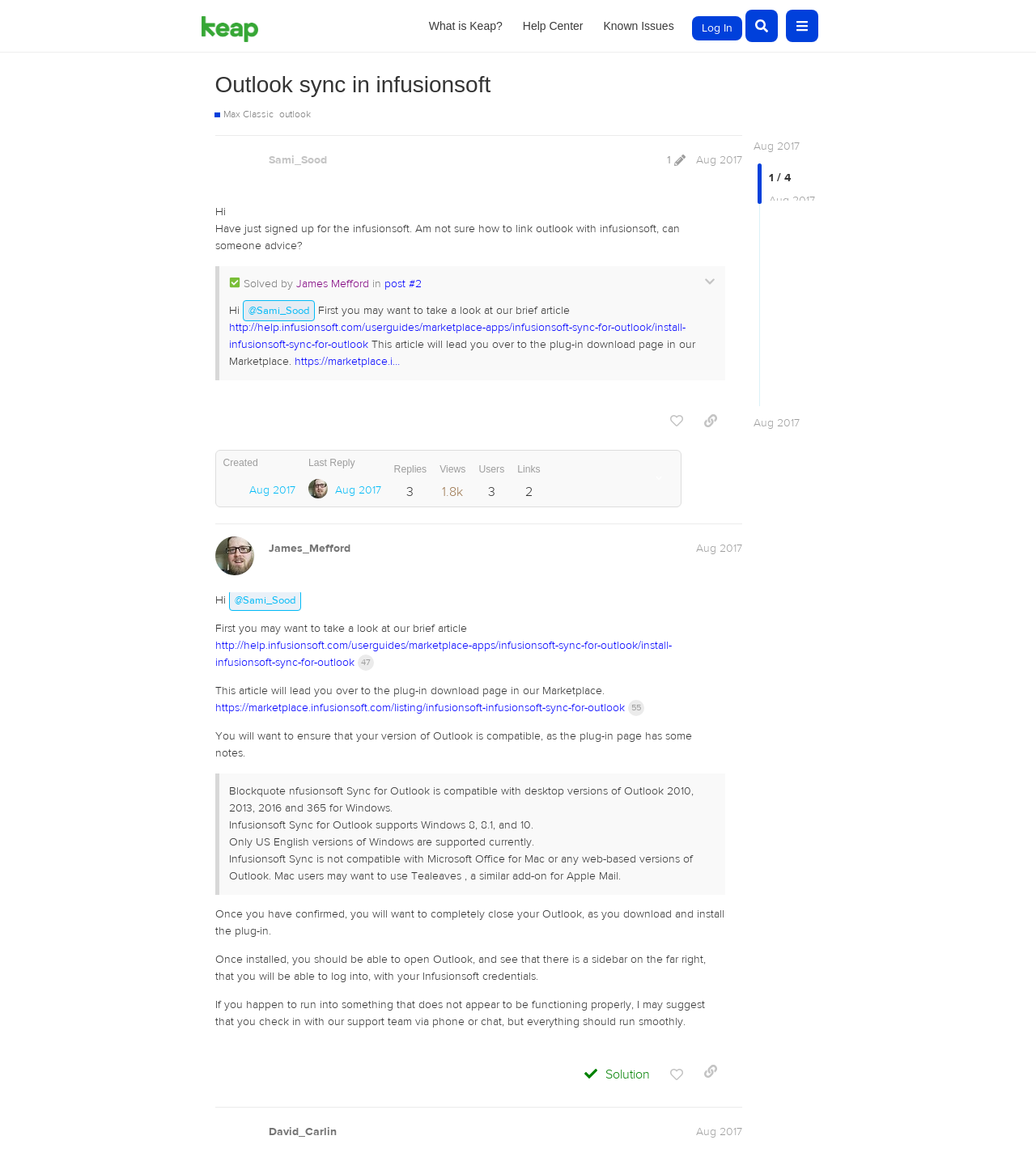Please indicate the bounding box coordinates for the clickable area to complete the following task: "Ask a question". The coordinates should be specified as four float numbers between 0 and 1, i.e., [left, top, right, bottom].

[0.207, 0.09, 0.264, 0.107]